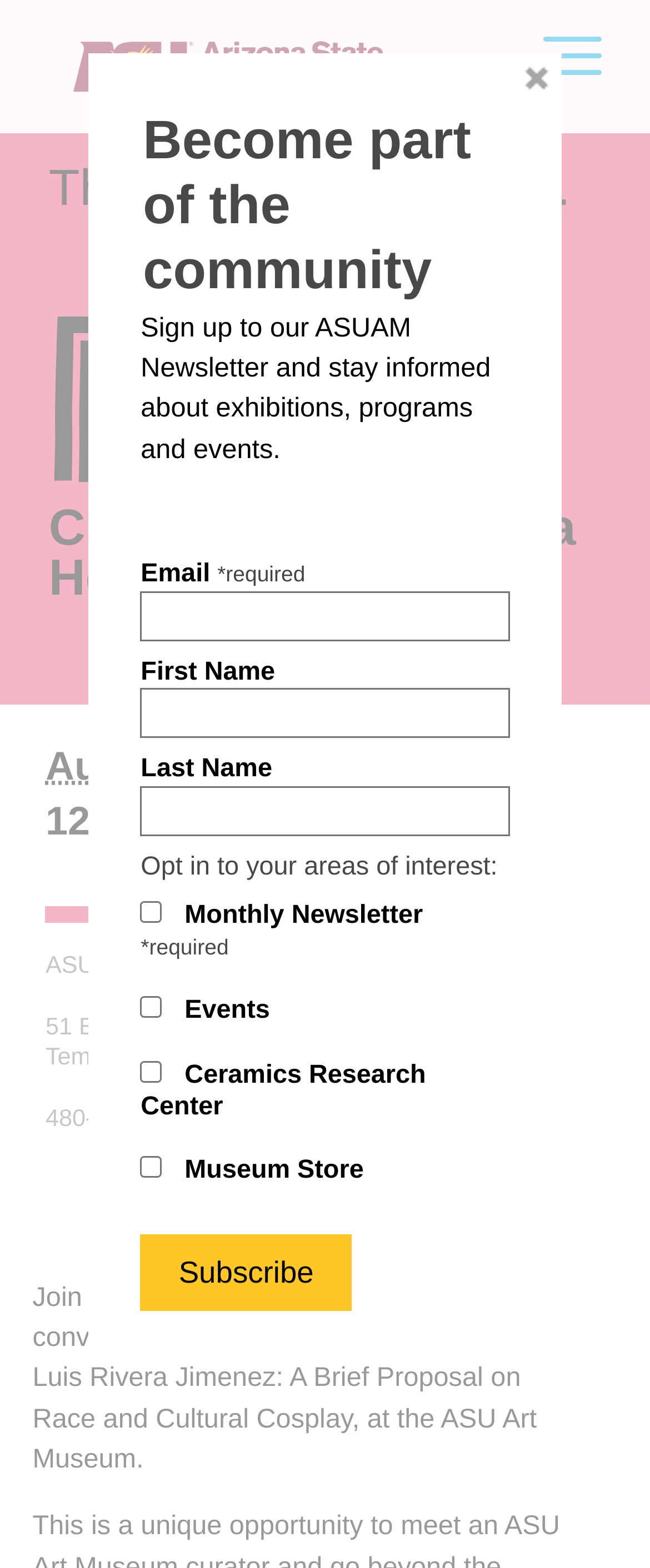Please specify the bounding box coordinates of the clickable region necessary for completing the following instruction: "View the event location on Google Map". The coordinates must consist of four float numbers between 0 and 1, i.e., [left, top, right, bottom].

[0.314, 0.666, 0.547, 0.683]